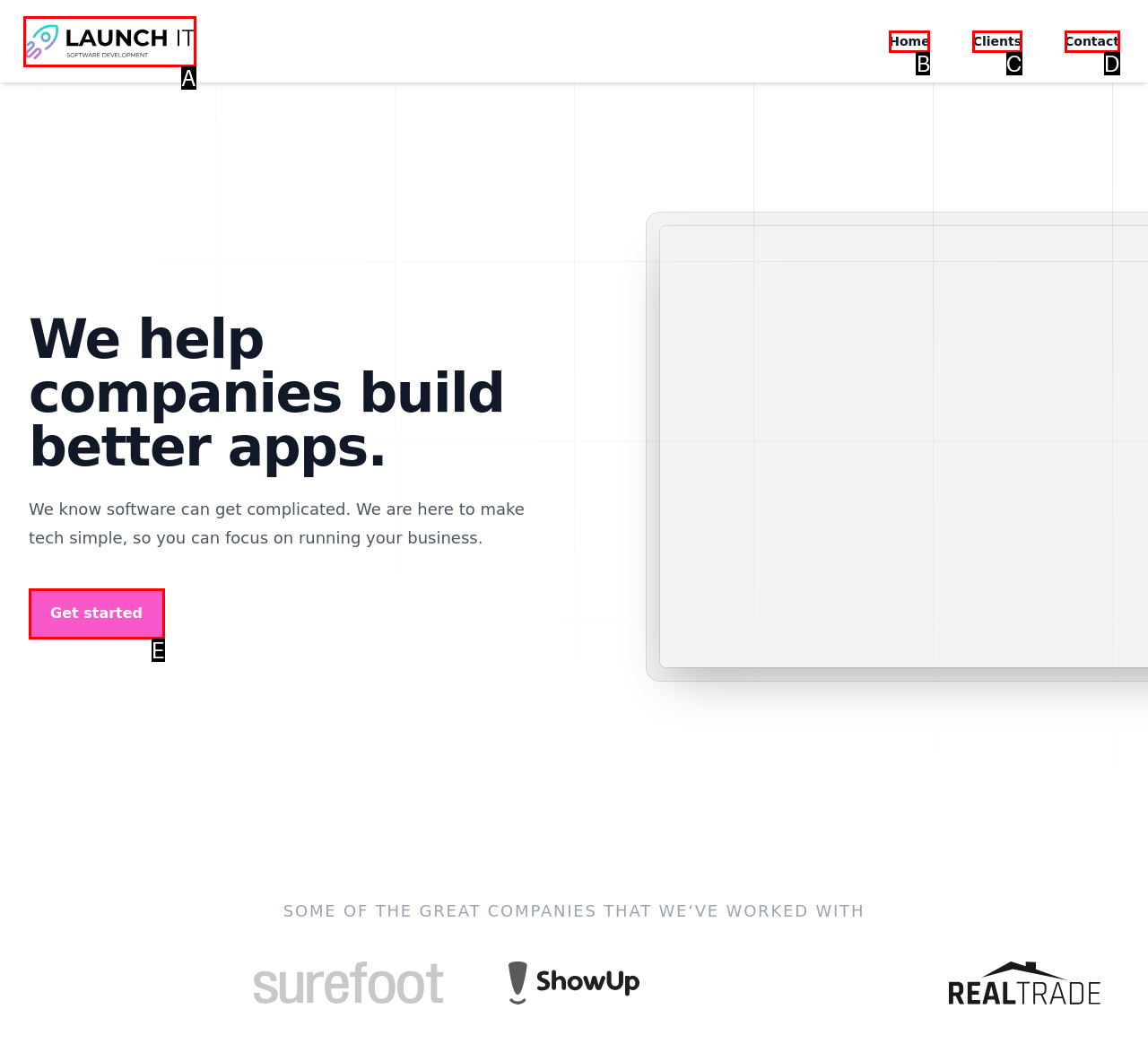Select the HTML element that fits the following description: Home
Provide the letter of the matching option.

B